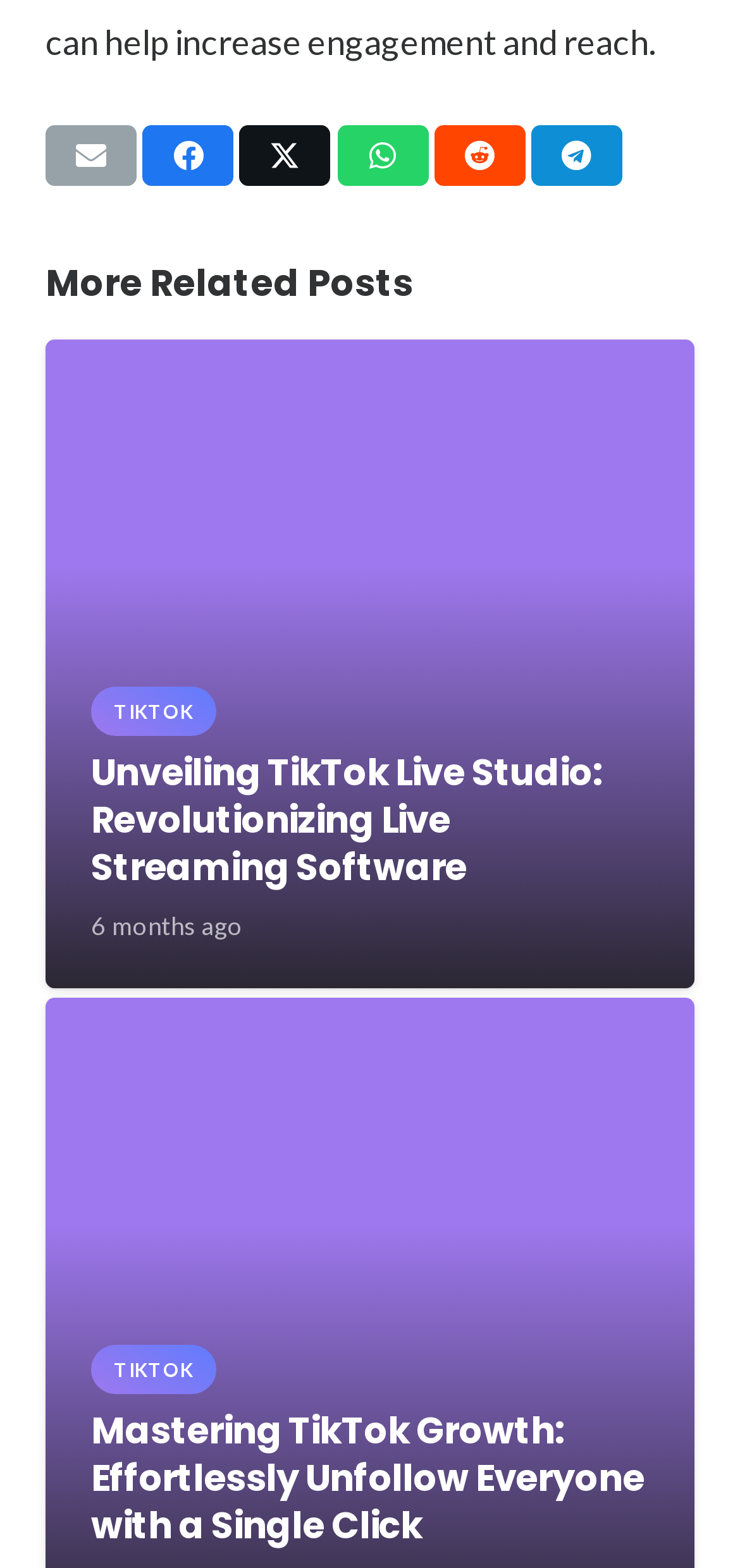How many images are on the page?
Examine the screenshot and reply with a single word or phrase.

2